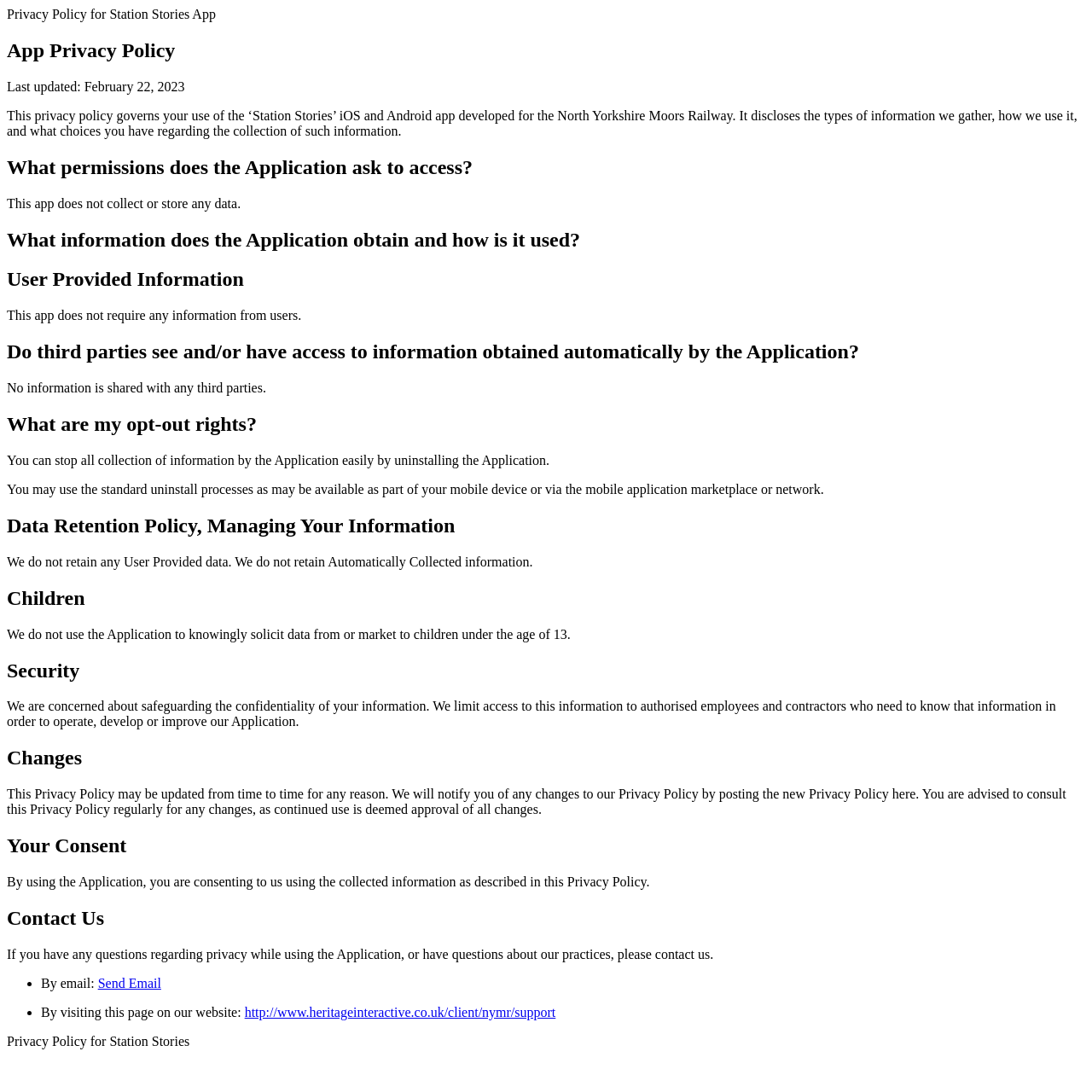What is the purpose of the Station Stories app? Based on the screenshot, please respond with a single word or phrase.

For North Yorkshire Moors Railway